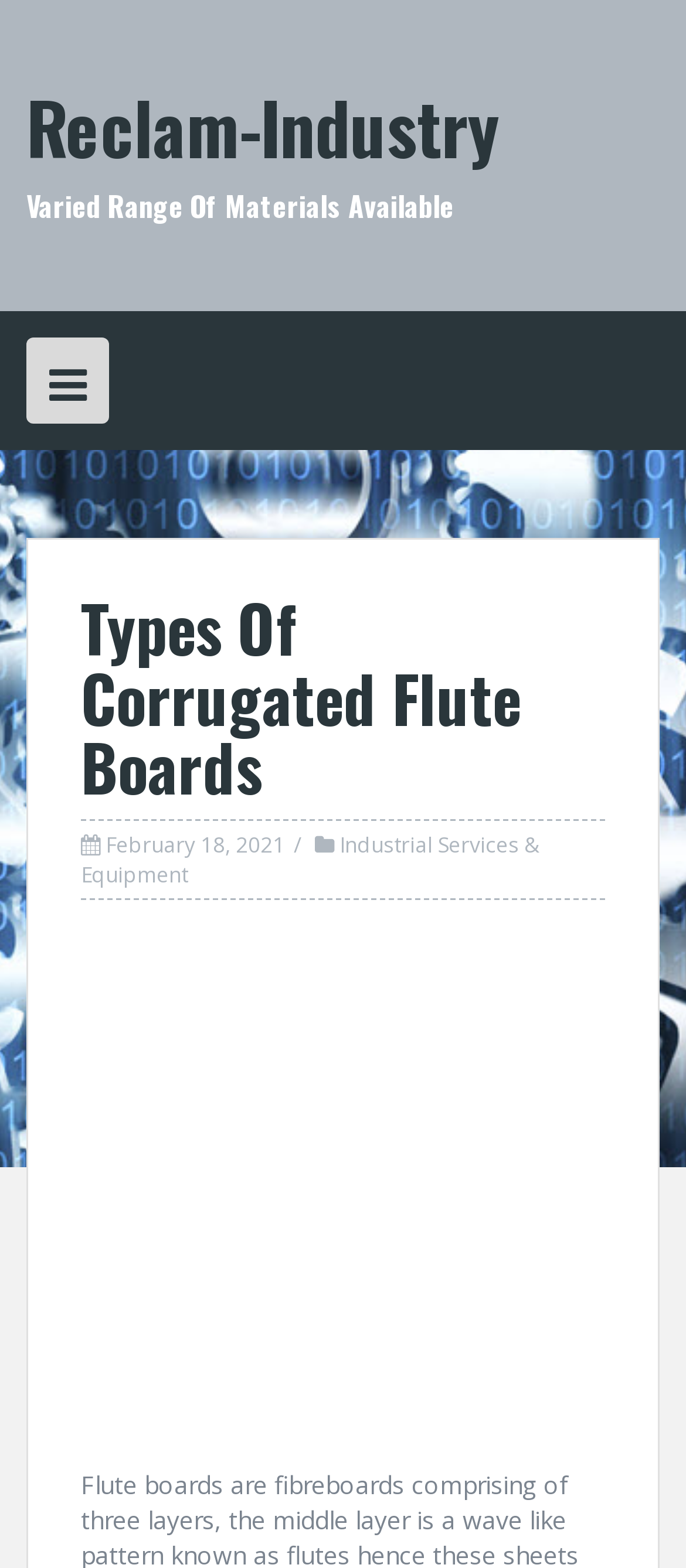Answer the question using only a single word or phrase: 
What is the purpose of the webpage?

To showcase materials available